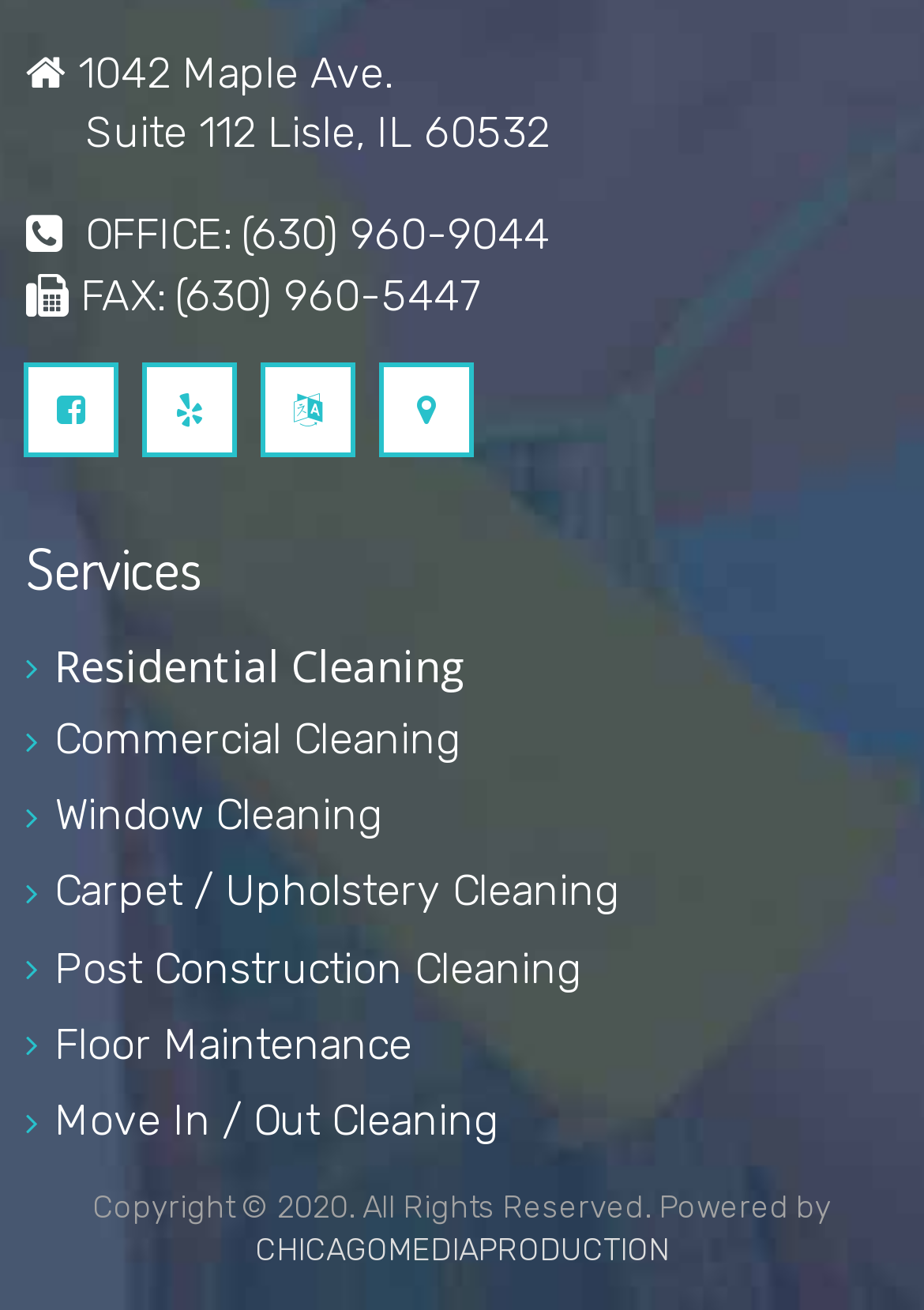Respond with a single word or phrase for the following question: 
What is the address of the office?

1042 Maple Ave. Suite 112 Lisle, IL 60532